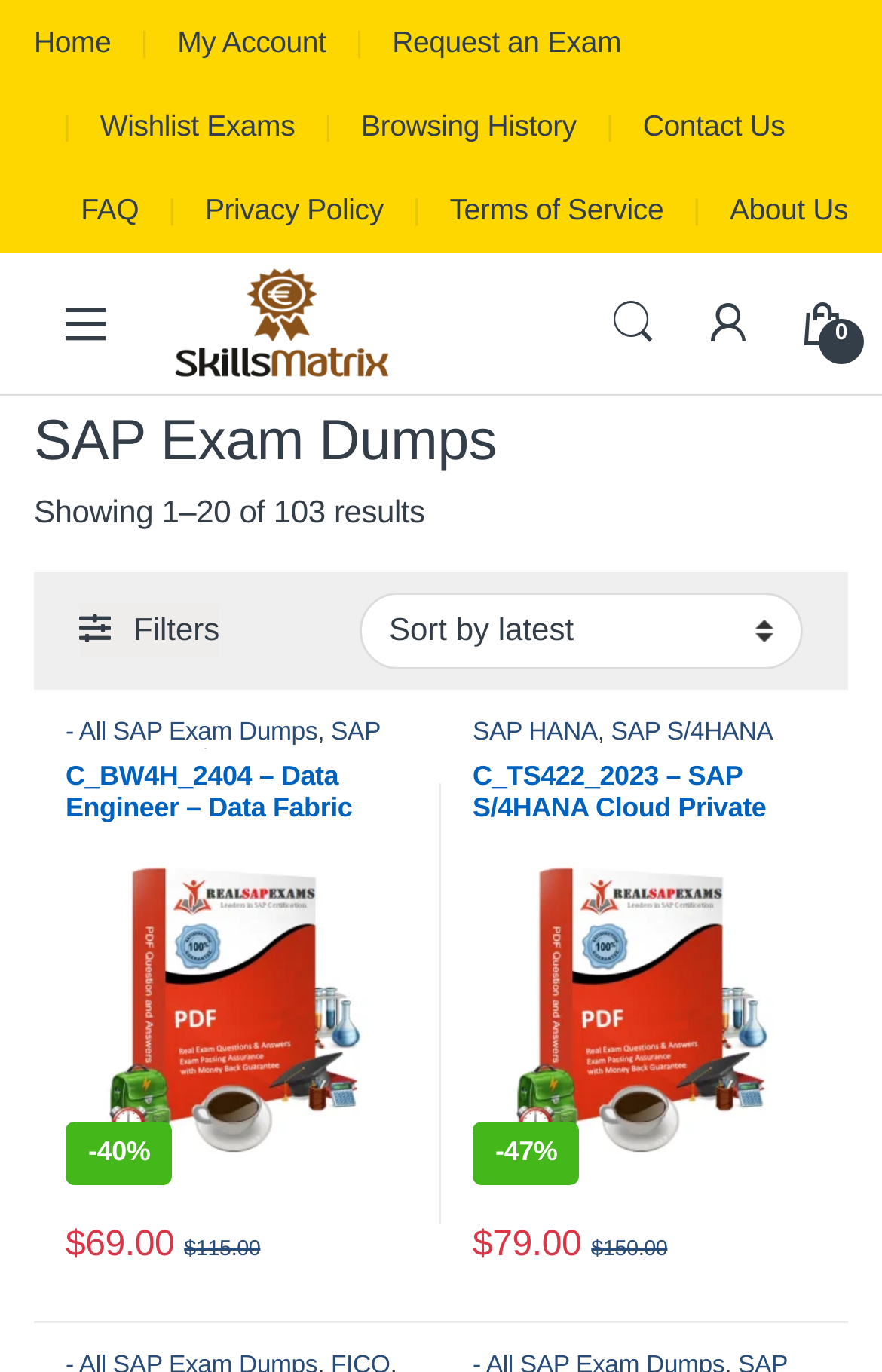Identify and extract the main heading from the webpage.

SAP Exam Dumps